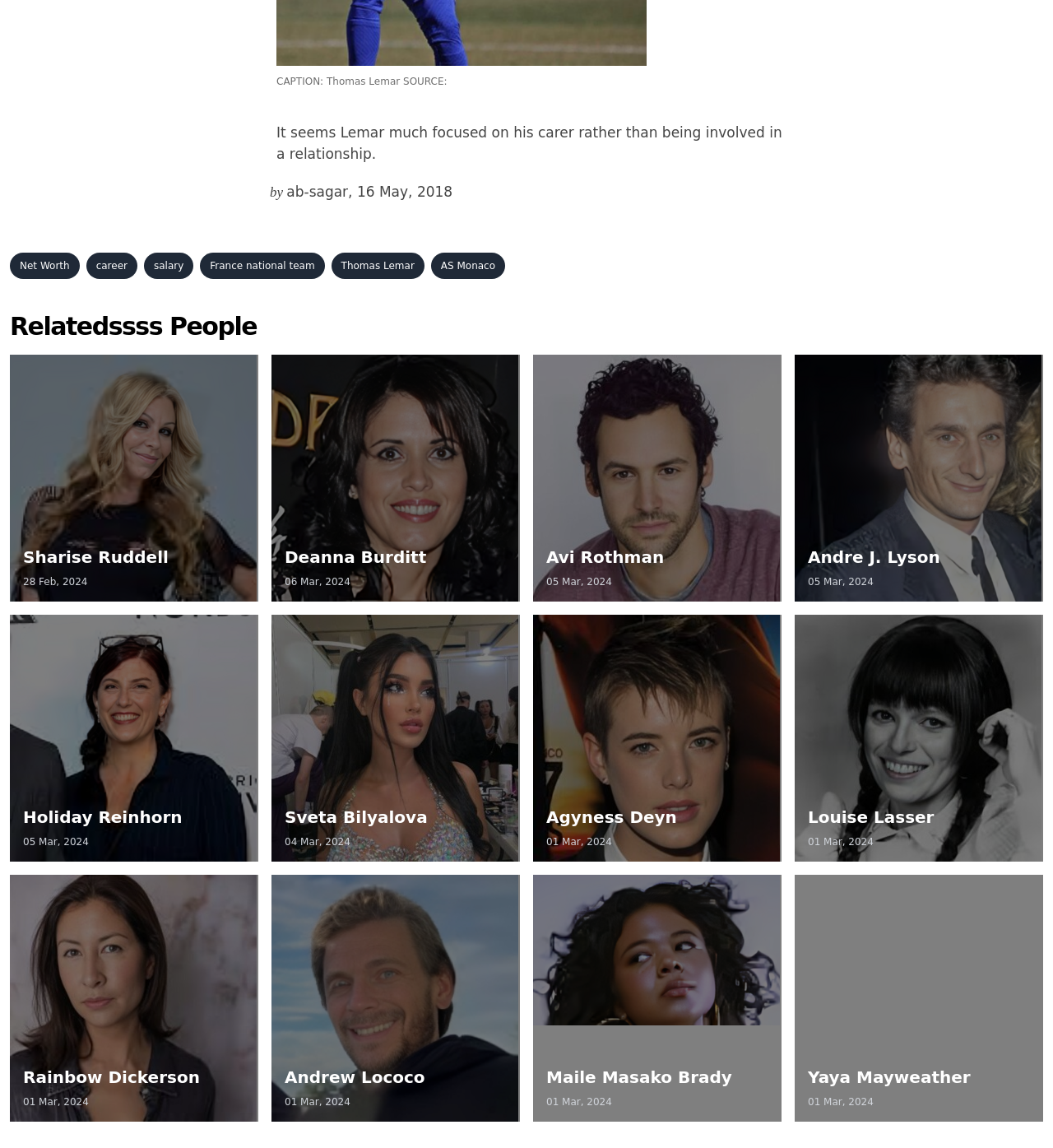Could you determine the bounding box coordinates of the clickable element to complete the instruction: "Read about Sharise Ruddell"? Provide the coordinates as four float numbers between 0 and 1, i.e., [left, top, right, bottom].

[0.009, 0.309, 0.245, 0.524]